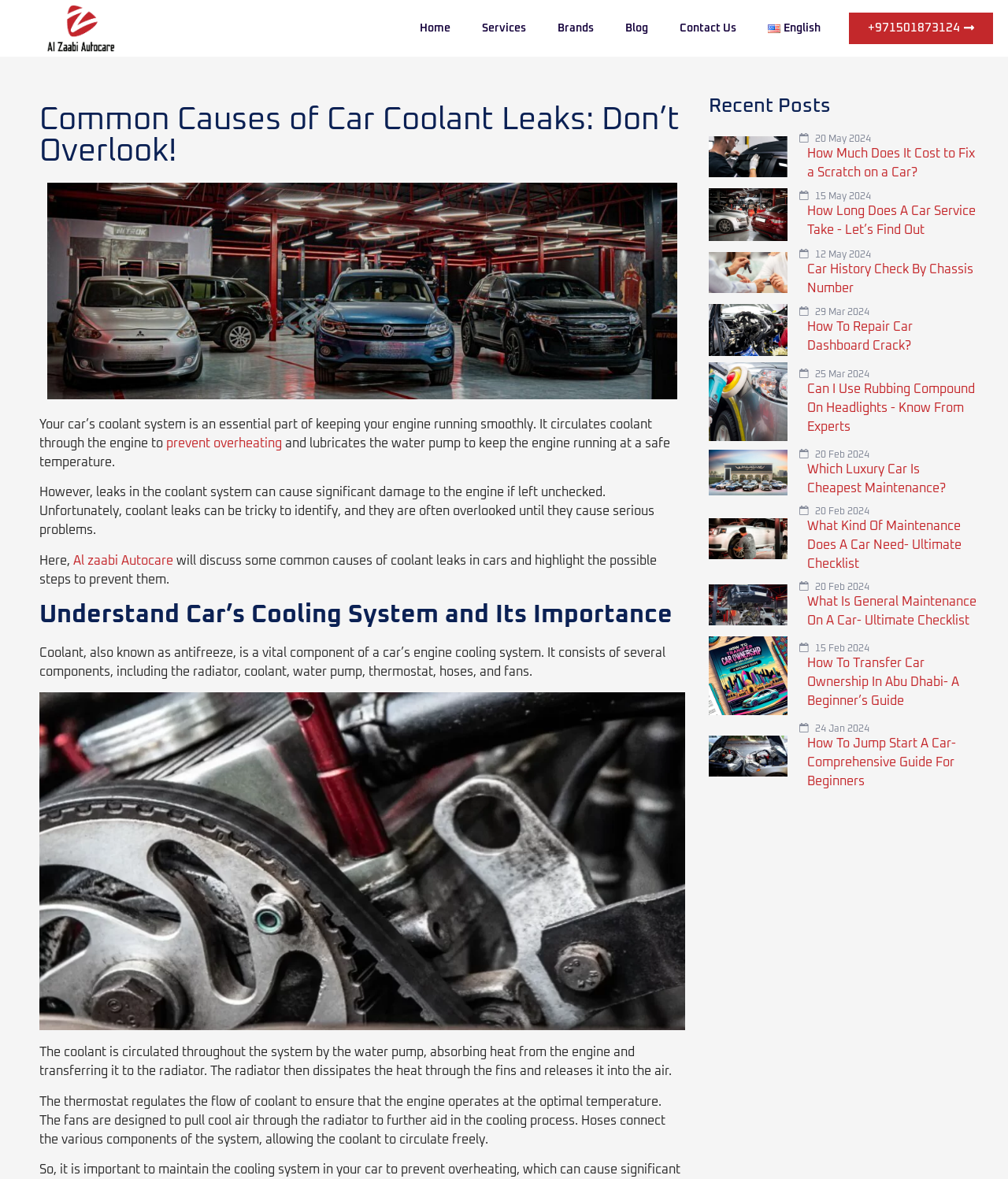Answer briefly with one word or phrase:
What is the component that regulates the flow of coolant in a car?

Thermostat